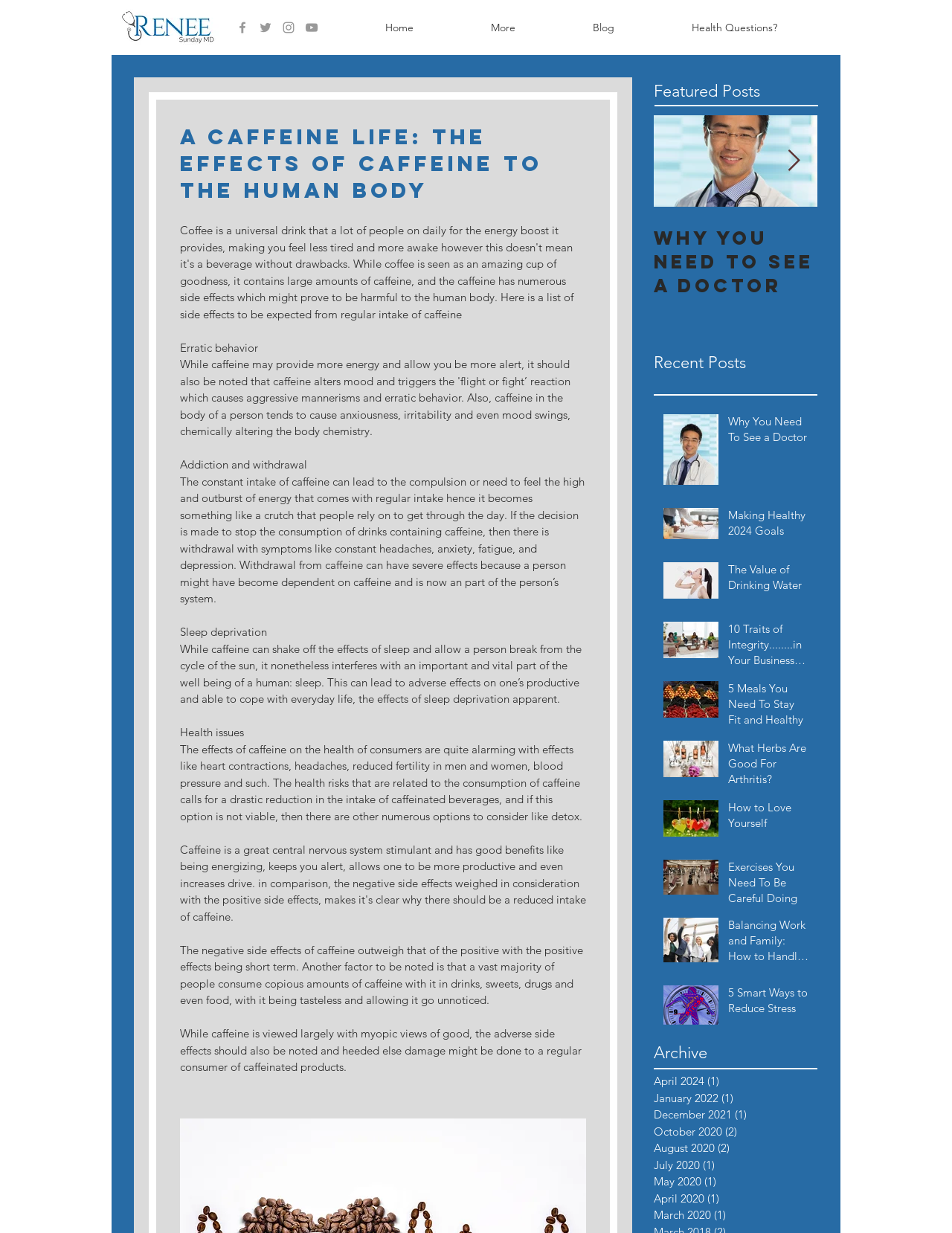What is the name of the website?
Please craft a detailed and exhaustive response to the question.

The name of the website can be inferred from the root element 'A Caffeine Life: the effects of caffeine to the human body' which is the main heading of the webpage.